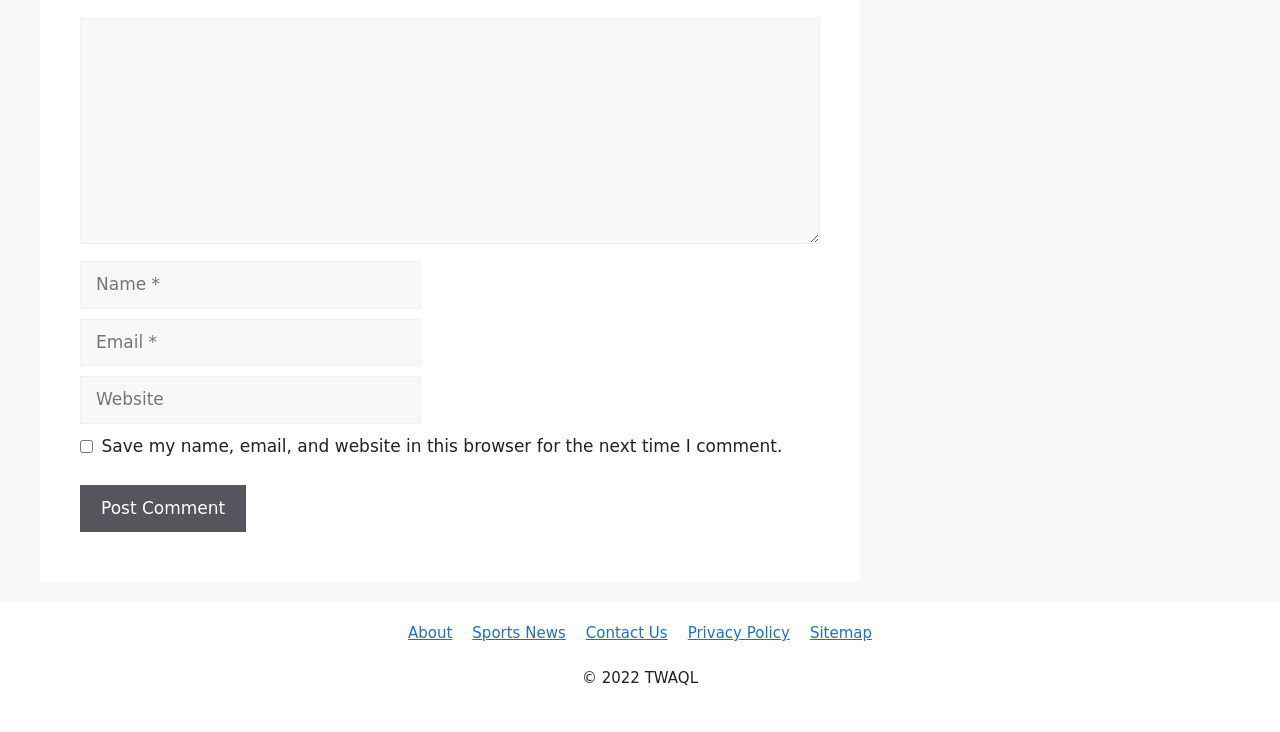Provide the bounding box coordinates of the section that needs to be clicked to accomplish the following instruction: "Type your name."

[0.062, 0.357, 0.329, 0.422]